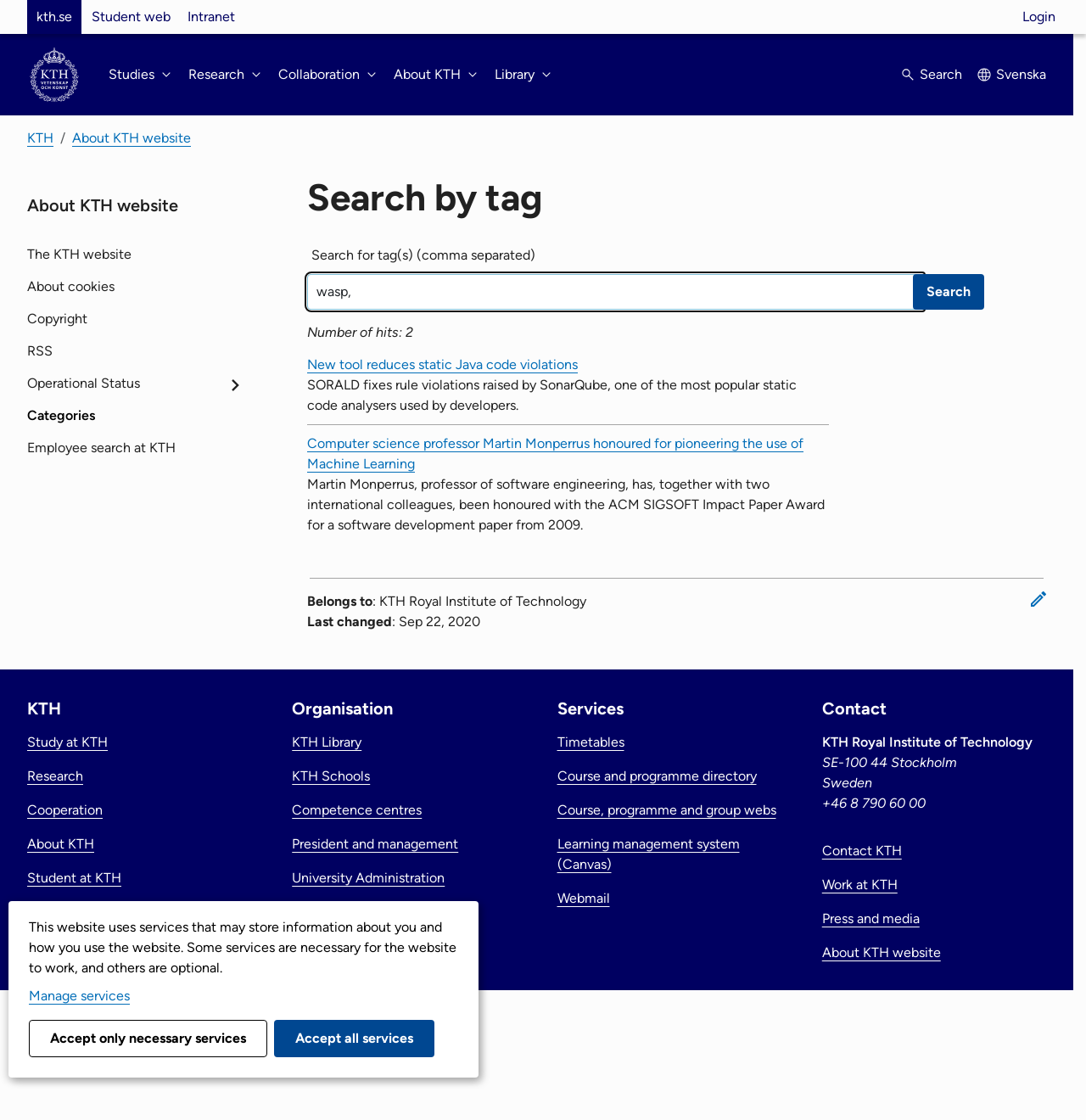What is the name of the professor honoured for pioneering the use of Machine Learning?
We need a detailed and exhaustive answer to the question. Please elaborate.

I found the answer by looking at the search results section, where it mentions 'Computer science professor Martin Monperrus honoured for pioneering the use of Machine Learning'.